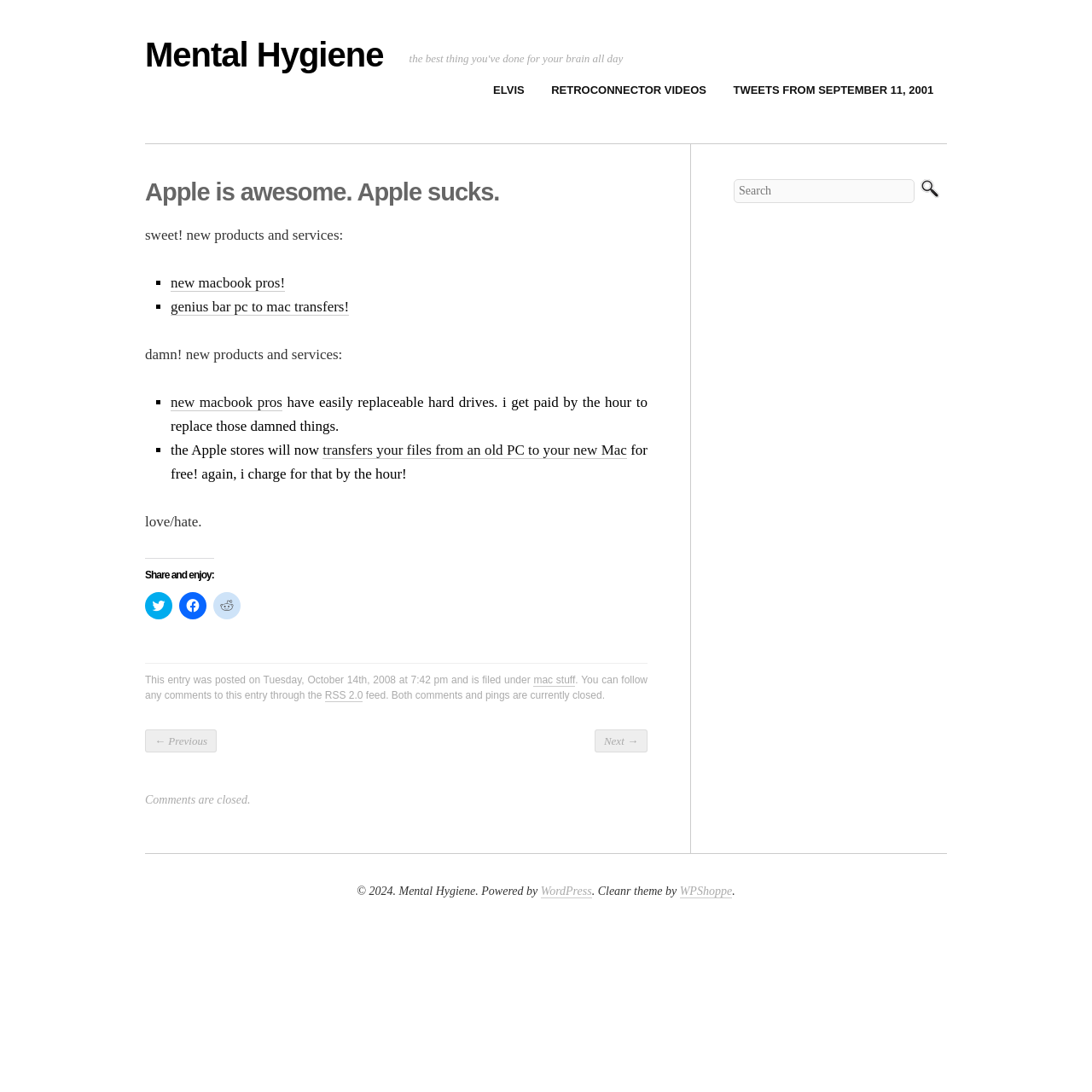Kindly determine the bounding box coordinates for the clickable area to achieve the given instruction: "Click on 'transfers your files from an old PC to your new Mac'".

[0.296, 0.405, 0.574, 0.421]